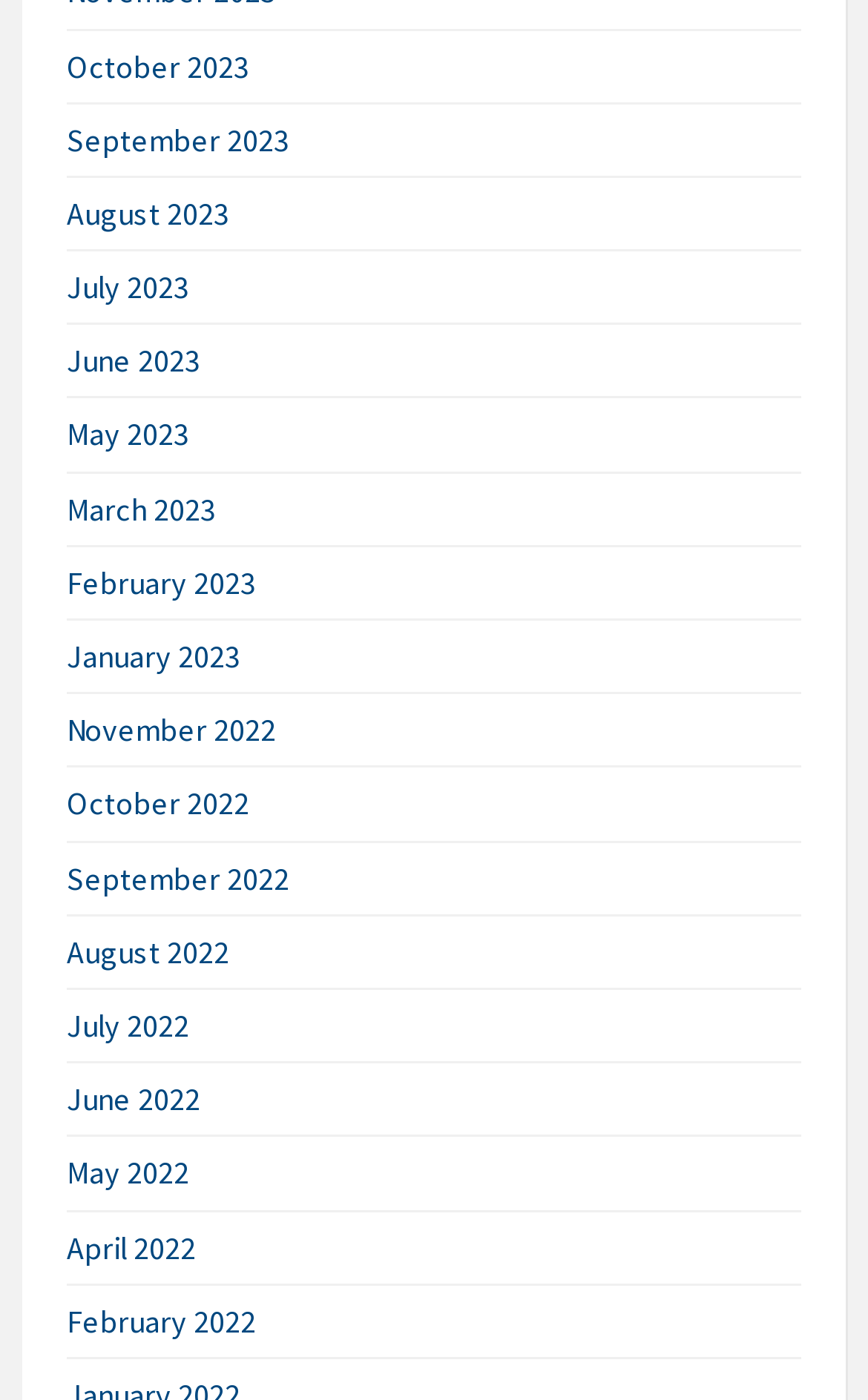How many links are there from 2023?
Please respond to the question with a detailed and informative answer.

I counted the number of links from 2023 and found 5 links: October 2023, September 2023, August 2023, July 2023, and June 2023.